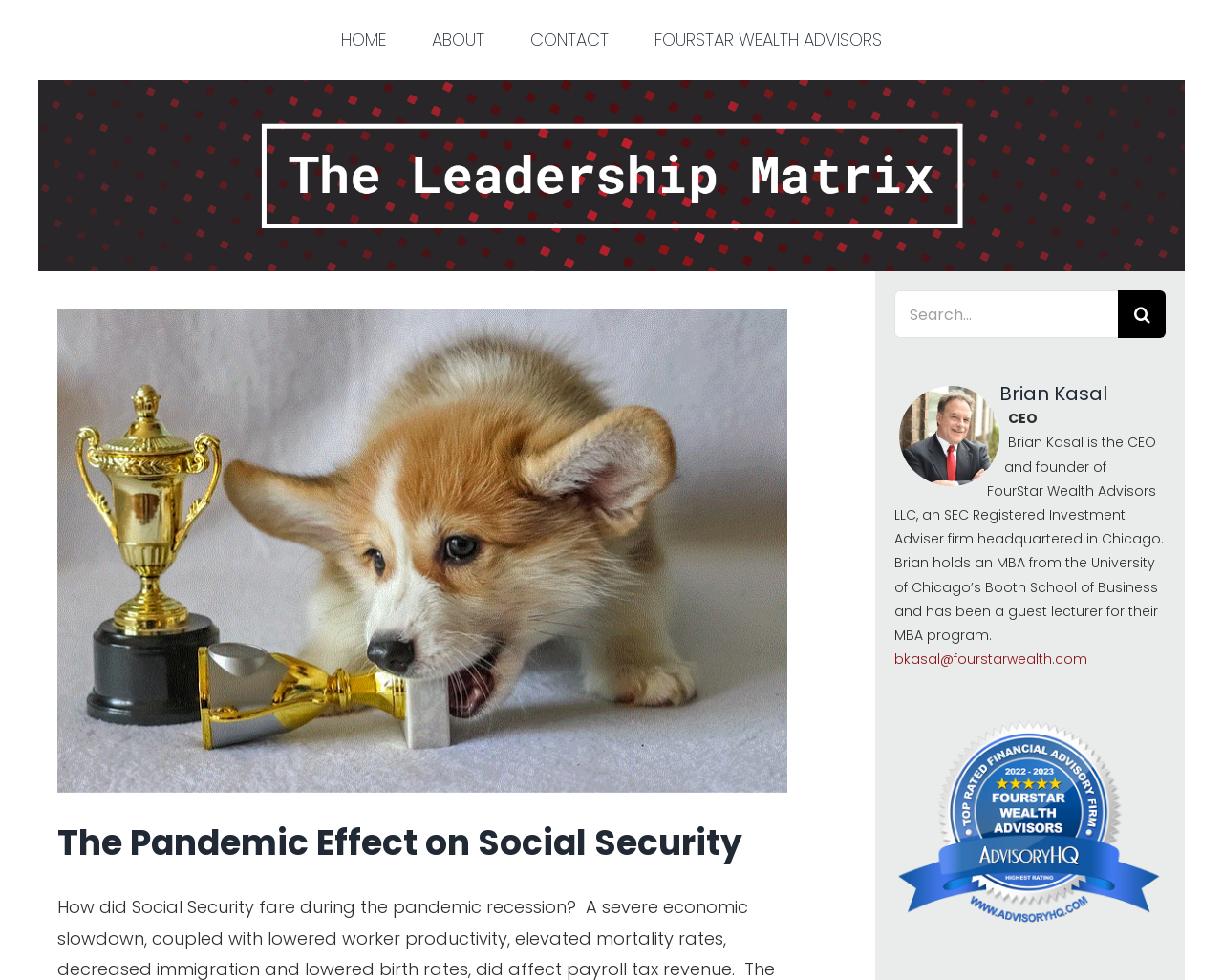Use a single word or phrase to answer the question: 
What is the name of the CEO?

Brian Kasal